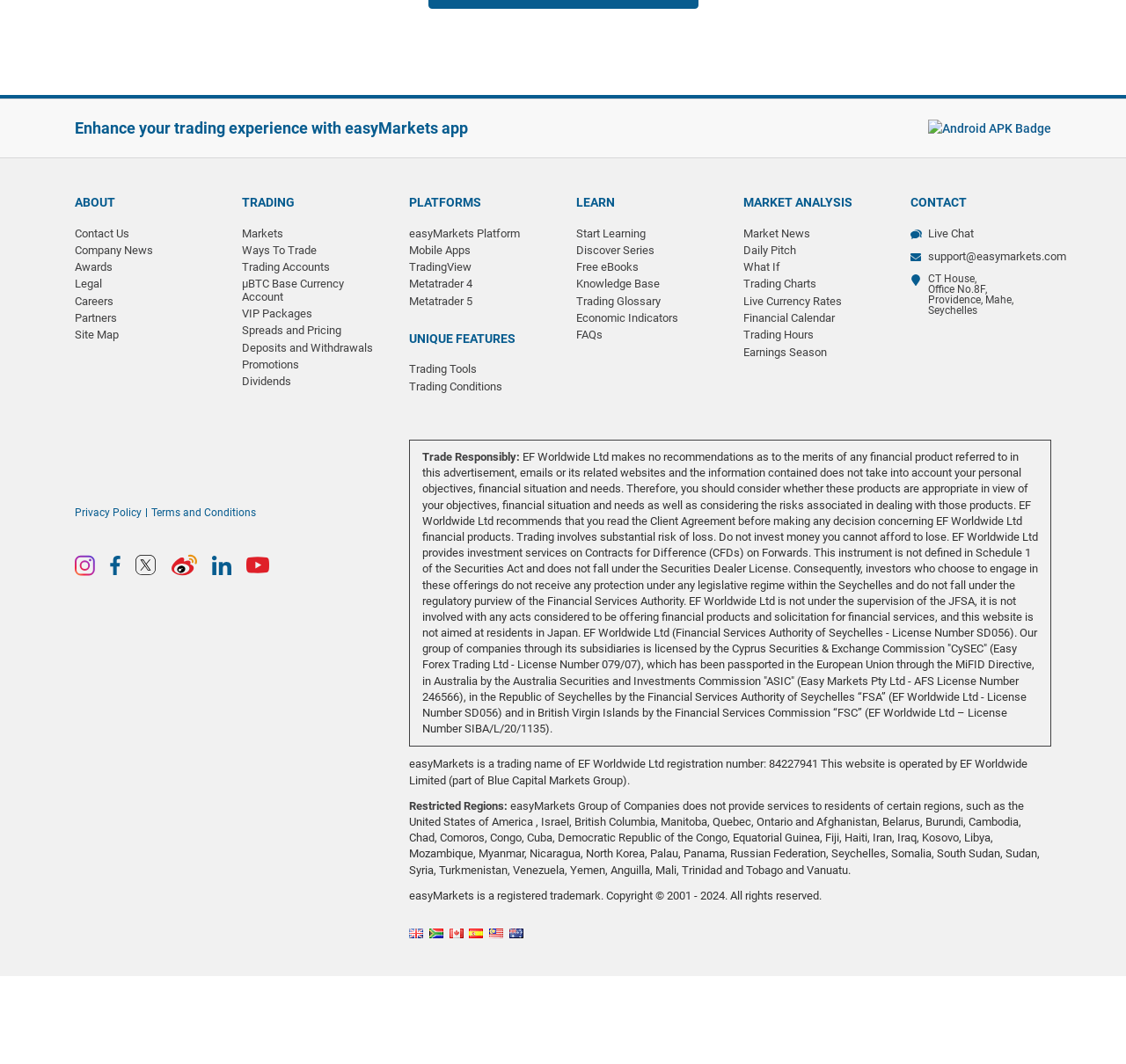Using the format (top-left x, top-left y, bottom-right x, bottom-right y), and given the element description, identify the bounding box coordinates within the screenshot: Knowledge Base

[0.512, 0.343, 0.586, 0.357]